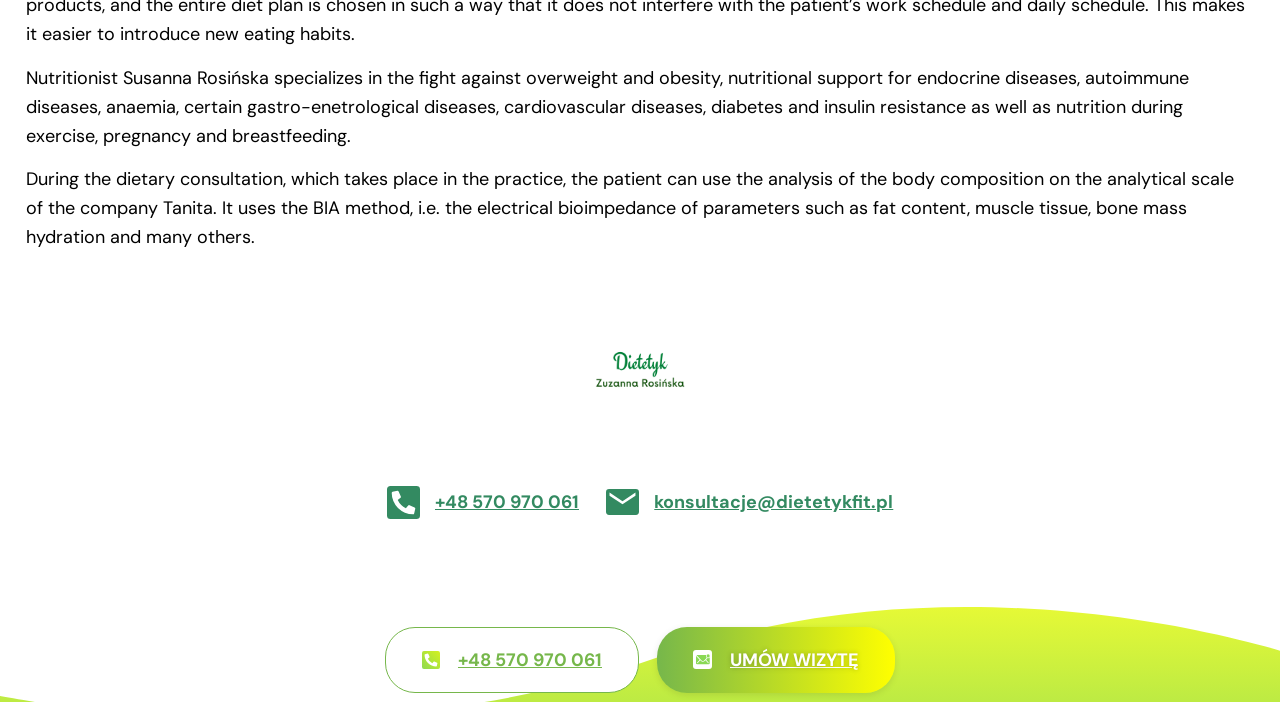Identify the bounding box for the described UI element. Provide the coordinates in (top-left x, top-left y, bottom-right x, bottom-right y) format with values ranging from 0 to 1: parent_node: +48 570 970 061

[0.02, 0.461, 0.98, 0.59]